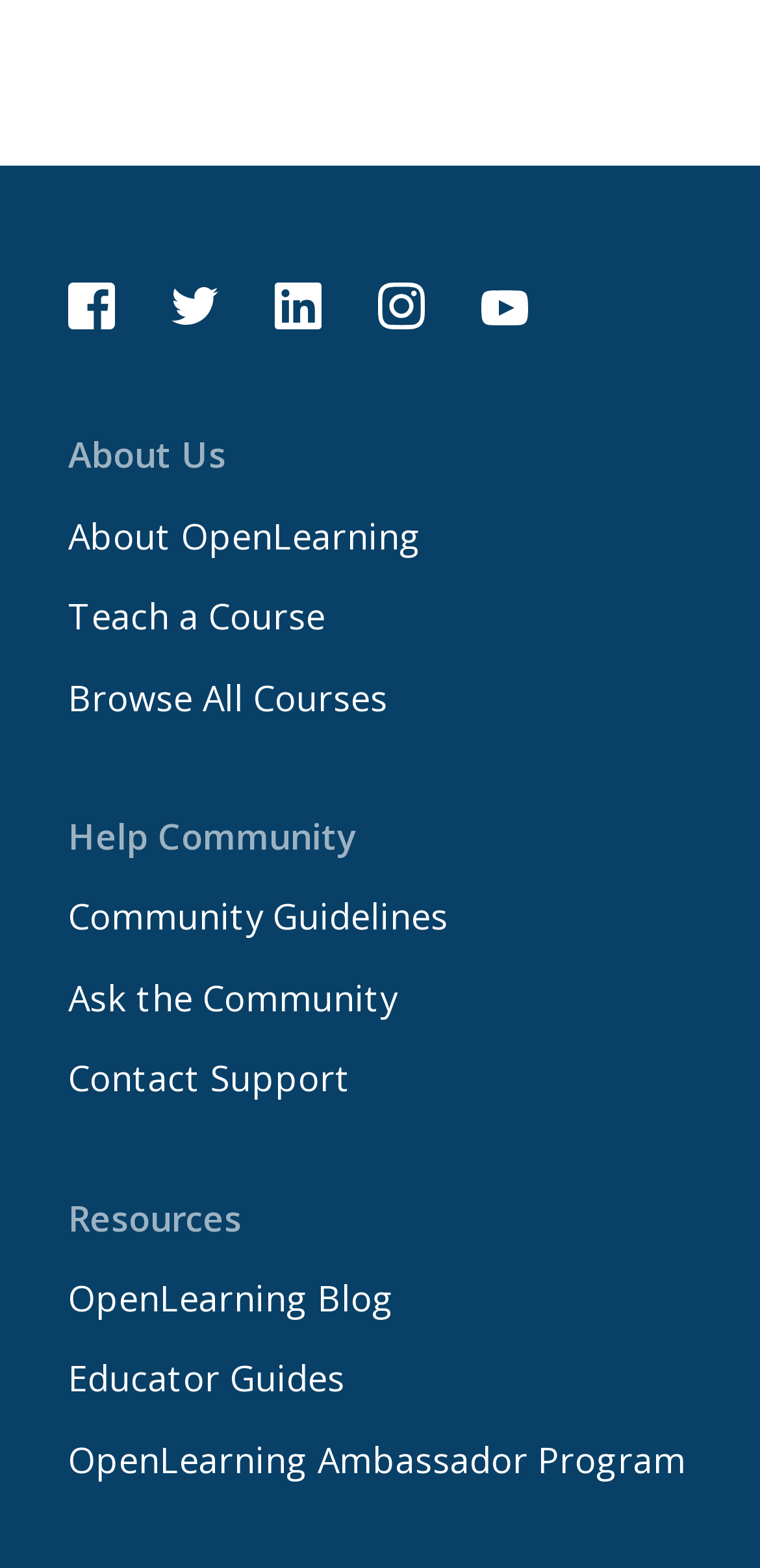What social media platforms are linked?
Look at the screenshot and provide an in-depth answer.

I found the links to social media platforms at the top of the webpage, with icons and text indicating Facebook, Twitter, Linkedin, Instagram, and Youtube.